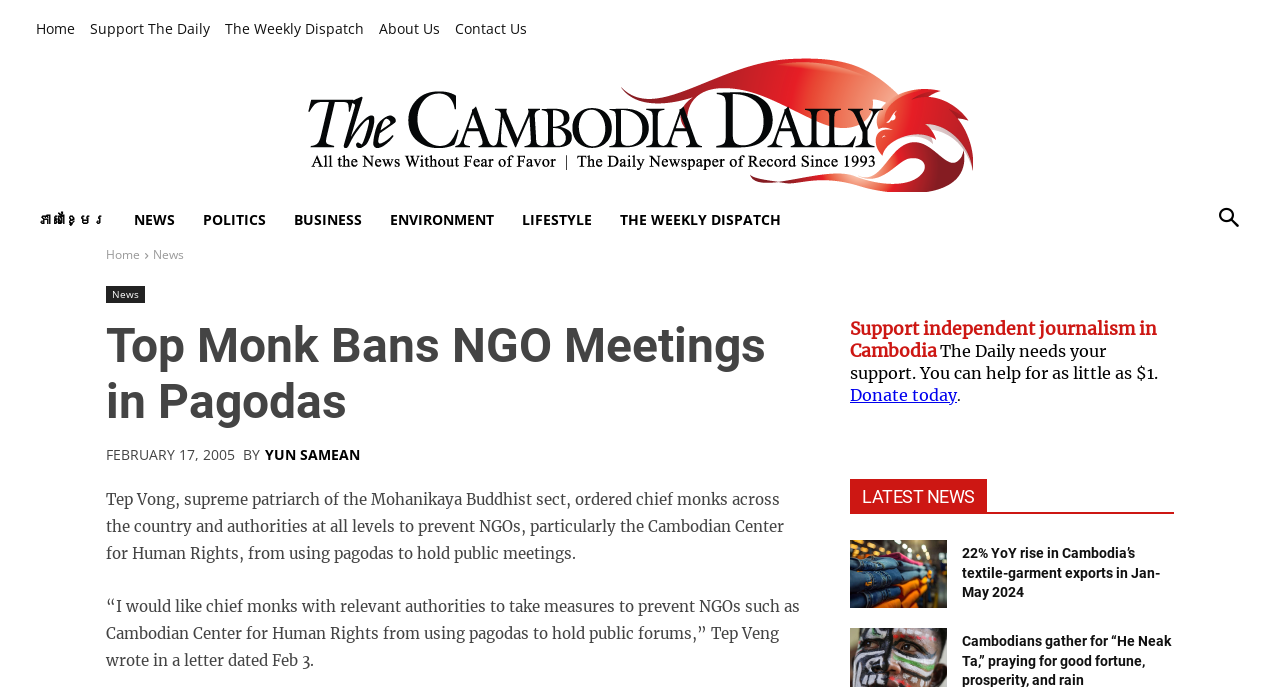Respond with a single word or phrase:
What is the purpose of the 'Support independent journalism in Cambodia' link?

To donate to The Daily